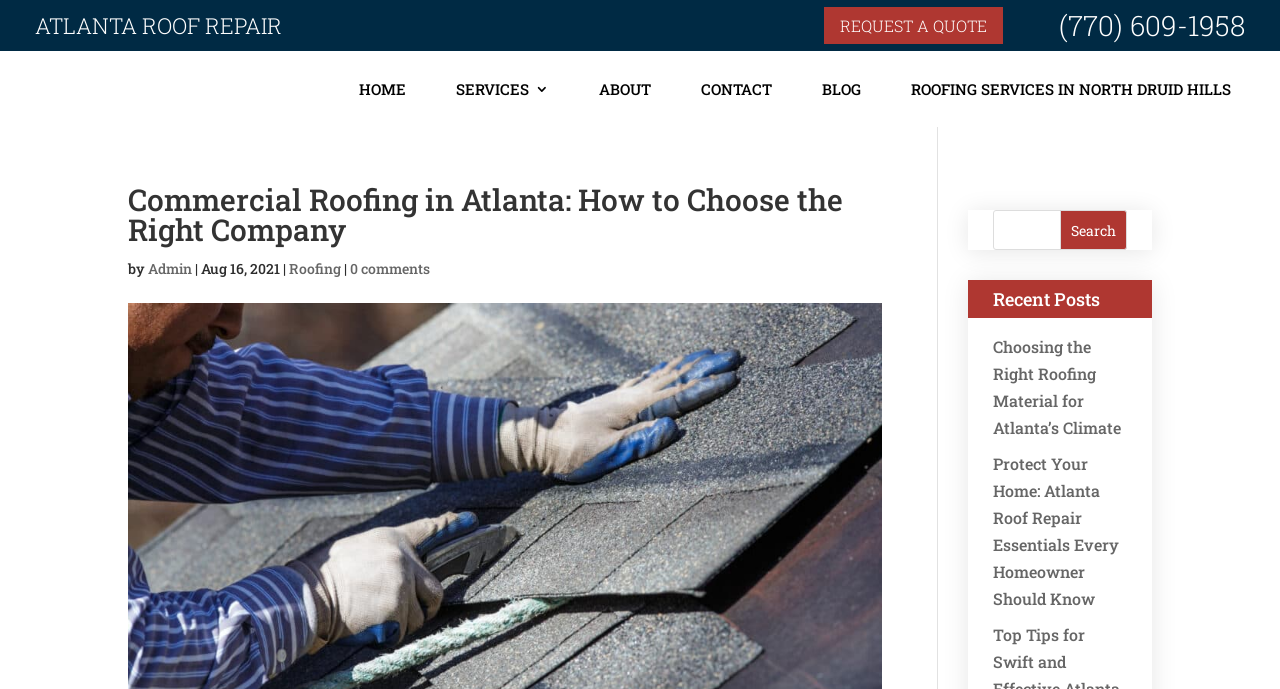Identify the bounding box coordinates of the area you need to click to perform the following instruction: "Request a quote".

[0.644, 0.01, 0.784, 0.064]